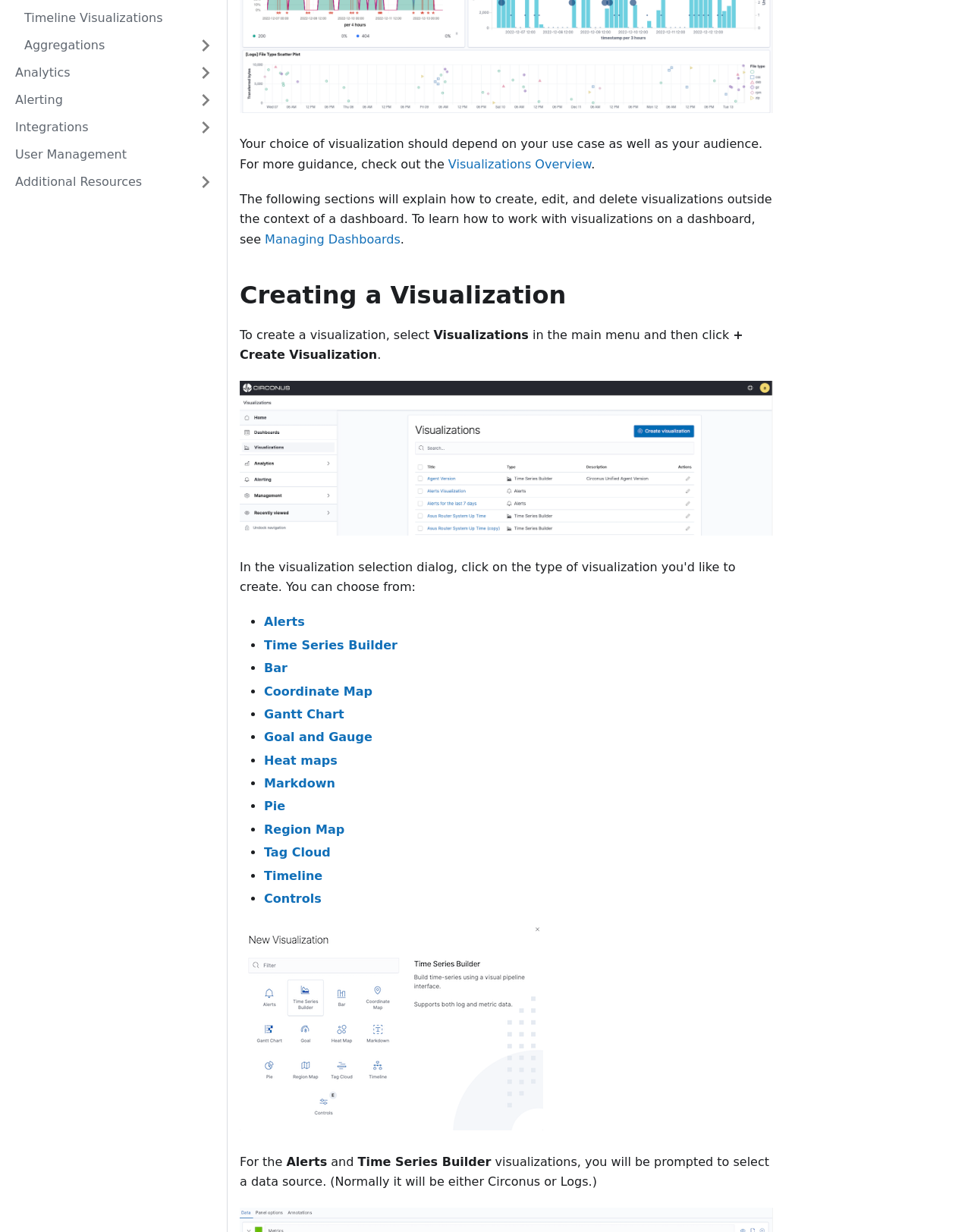Determine the bounding box coordinates for the HTML element mentioned in the following description: "Time Series Builder". The coordinates should be a list of four floats ranging from 0 to 1, represented as [left, top, right, bottom].

[0.272, 0.518, 0.409, 0.529]